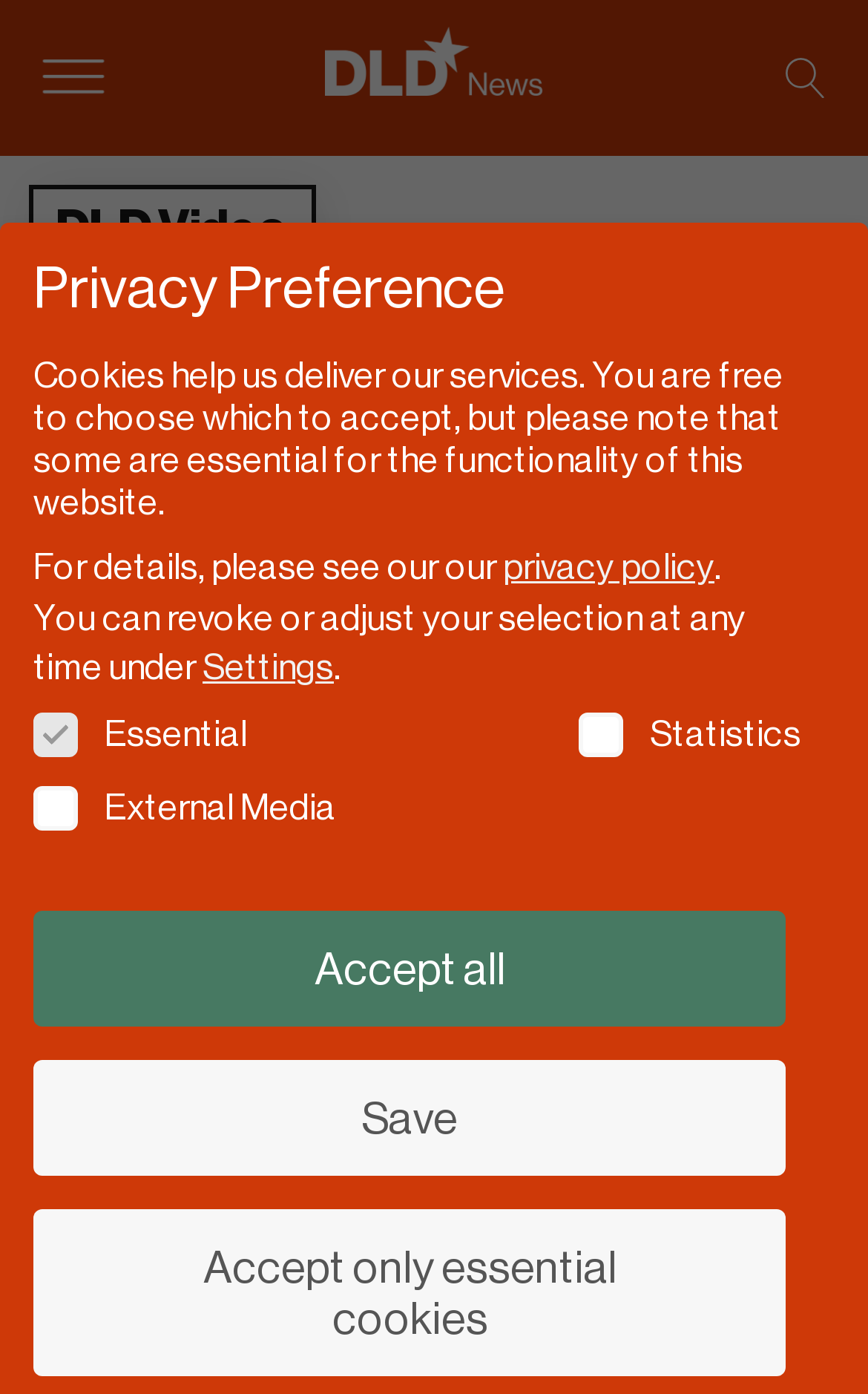Provide your answer in a single word or phrase: 
What is the name of the conference where the video was recorded?

DLD Munich Conference 2023